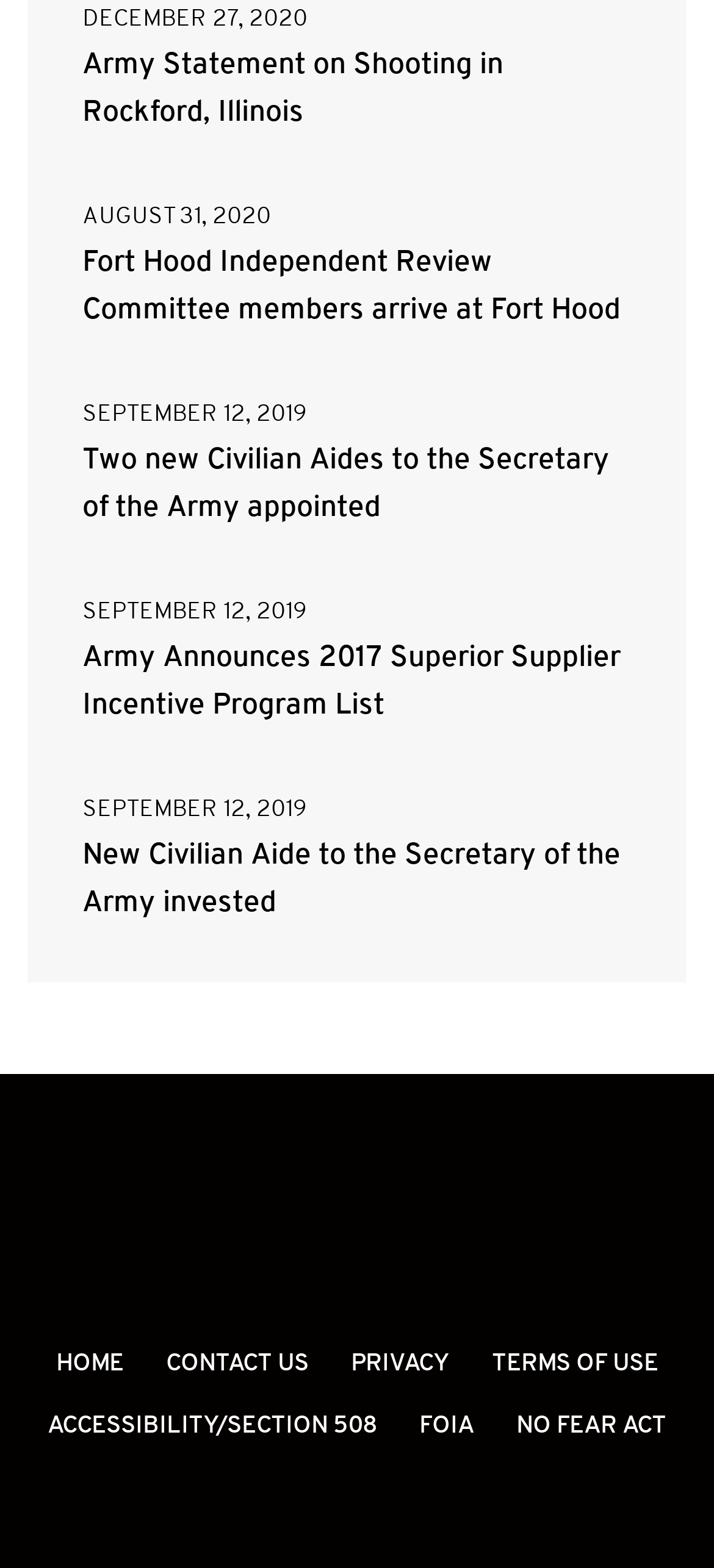Give a short answer to this question using one word or a phrase:
What is the last link in the footer section?

NO FEAR ACT